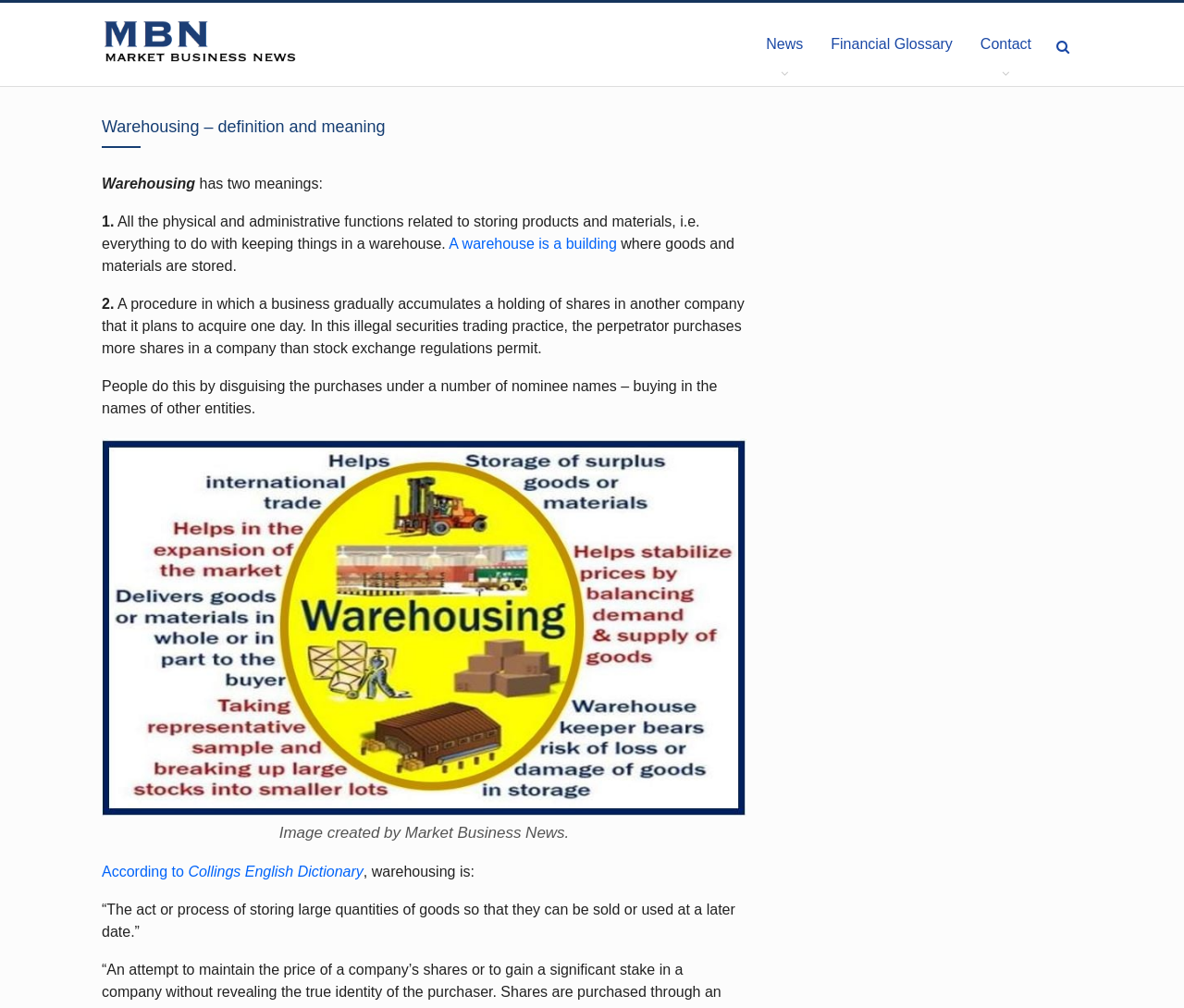Generate a comprehensive caption for the webpage you are viewing.

The webpage is about the definition and meaning of "Warehousing". At the top left, there is a logo of "Market Business News" with a link to the website. Next to it, there are three links: "News", "Financial Glossary", and "Contact". 

Below the top navigation bar, there is a heading that reads "Warehousing – definition and meaning". The main content of the page is divided into two sections, each explaining a different meaning of "Warehousing". 

The first section explains that Warehousing refers to all the physical and administrative functions related to storing products and materials in a warehouse. There is a link to a definition of a warehouse within this section. 

The second section explains that Warehousing can also refer to a procedure in which a business gradually accumulates a holding of shares in another company that it plans to acquire one day. This section provides more details about this illegal securities trading practice.

Below the text, there is an image related to Warehousing with a caption that credits "Market Business News" as the creator of the image. 

At the bottom of the page, there is a link to a source, "According to Collings English Dictionary", which provides another definition of Warehousing as "The act or process of storing large quantities of goods so that they can be sold or used at a later date."